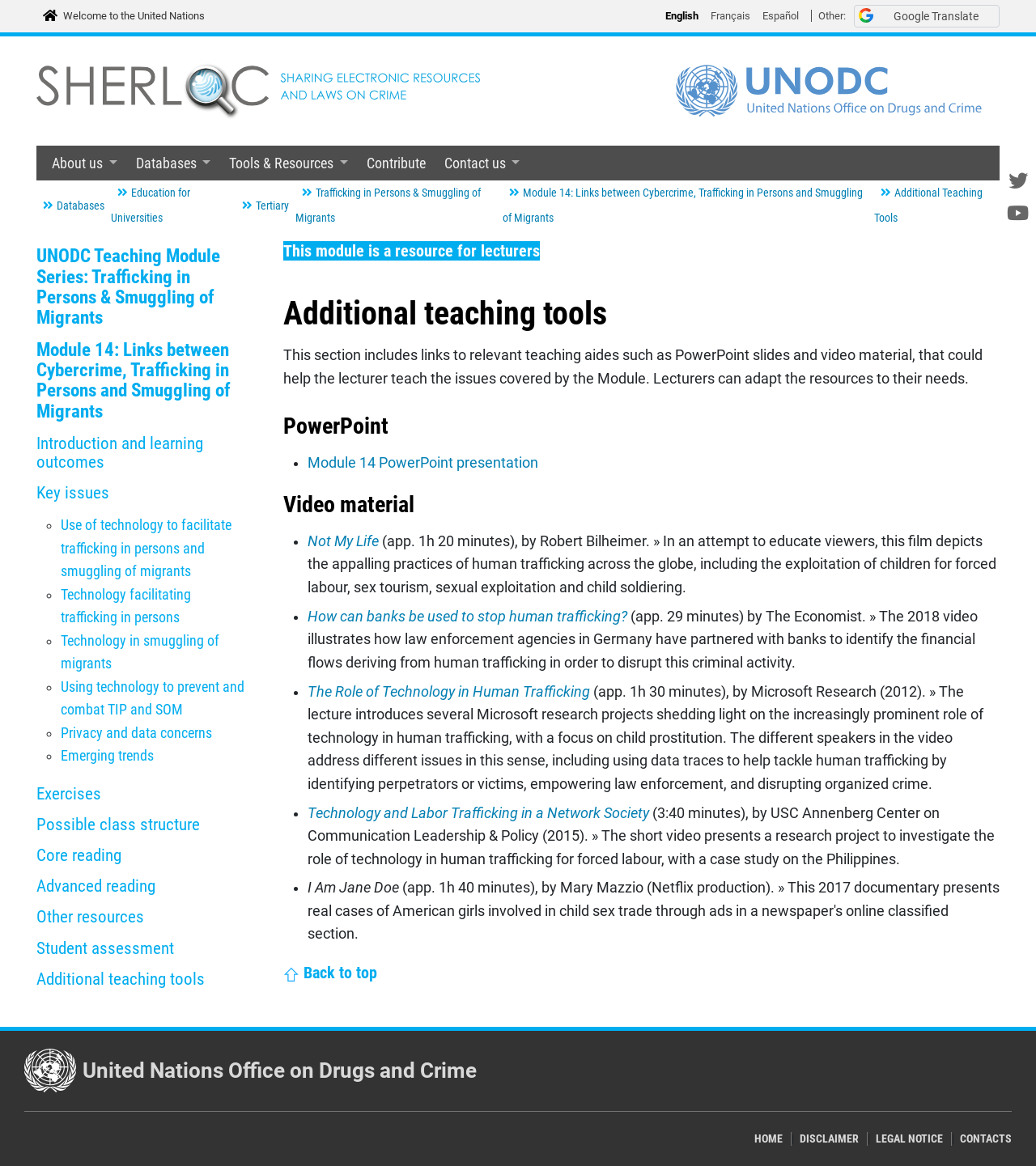Determine the bounding box for the UI element that matches this description: "Module 14 PowerPoint presentation".

[0.297, 0.39, 0.52, 0.404]